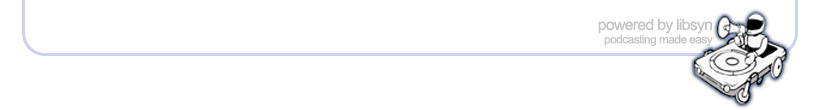Provide your answer to the question using just one word or phrase: What is the cartoon figure operating in the illustration?

a vintage-style turntable